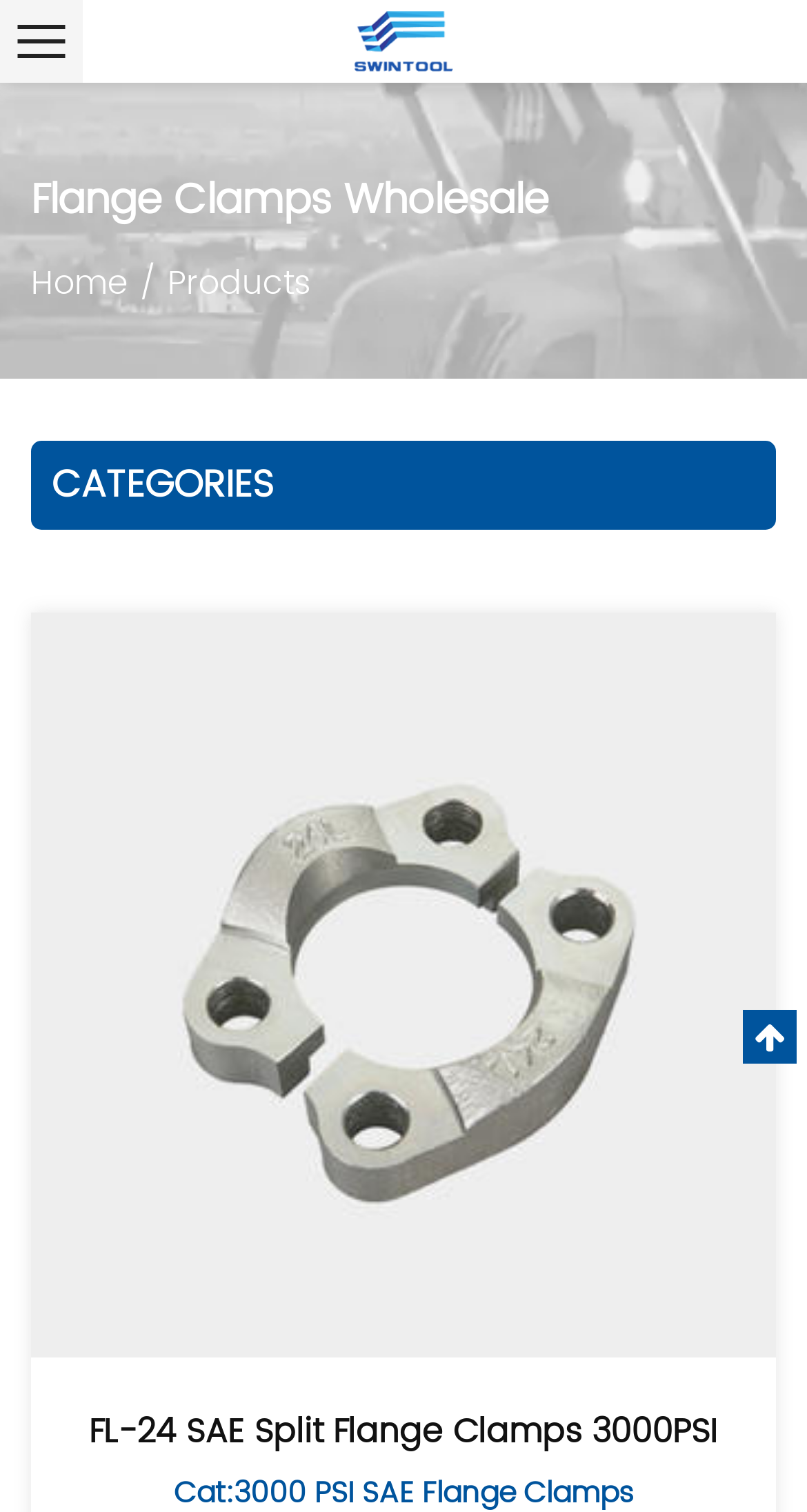What is the name of the first product?
Carefully analyze the image and provide a thorough answer to the question.

I looked at the webpage and found a link with an image, which has the product name 'FL-24 SAE Split Flange Clamps 3000PSI'.